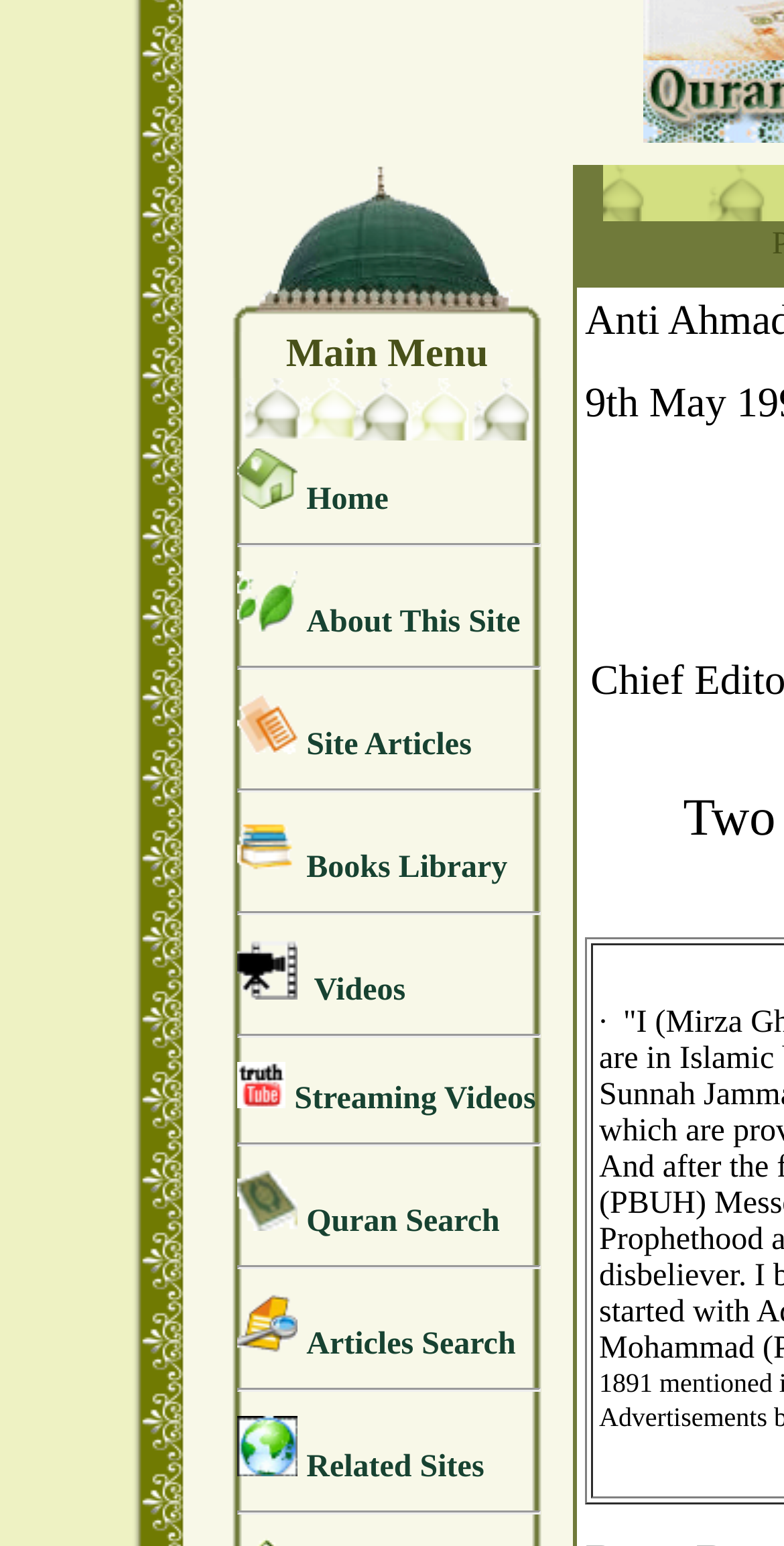Using the description: "Home", identify the bounding box of the corresponding UI element in the screenshot.

[0.391, 0.312, 0.496, 0.334]